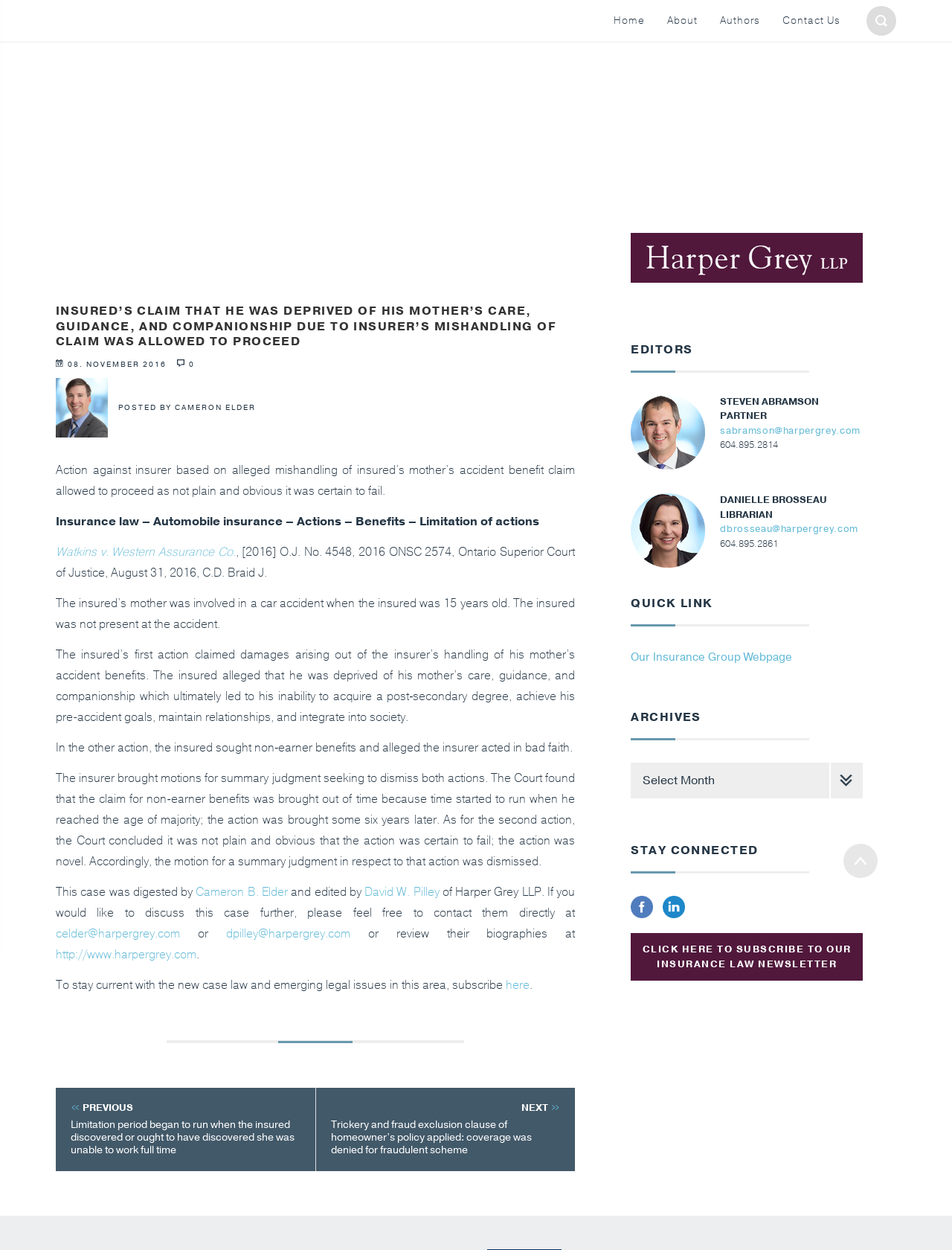Please find the bounding box coordinates of the element that needs to be clicked to perform the following instruction: "Subscribe to the insurance law newsletter". The bounding box coordinates should be four float numbers between 0 and 1, represented as [left, top, right, bottom].

[0.531, 0.782, 0.556, 0.795]